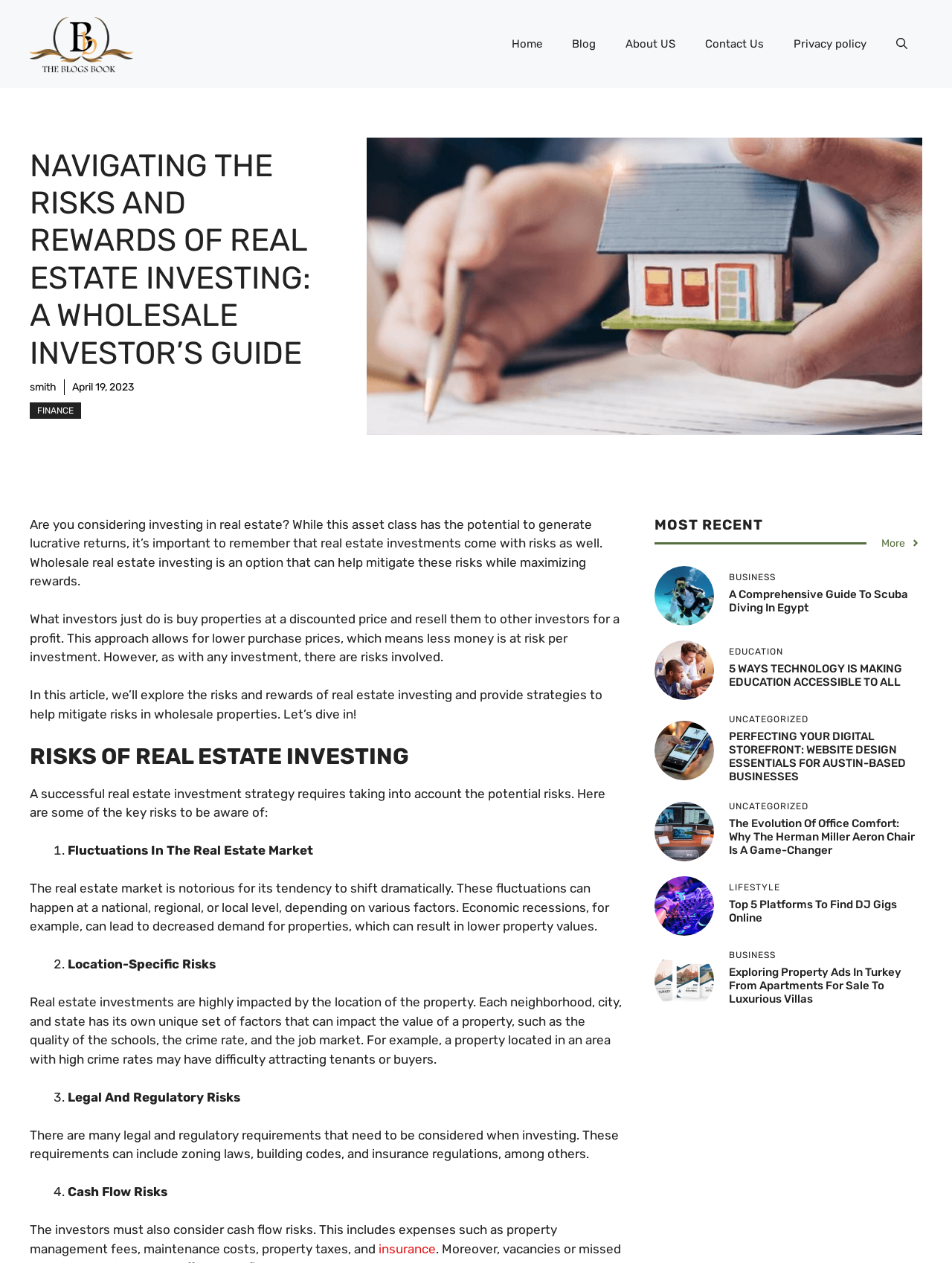Determine the bounding box coordinates (top-left x, top-left y, bottom-right x, bottom-right y) of the UI element described in the following text: Privacy policy

[0.818, 0.017, 0.926, 0.052]